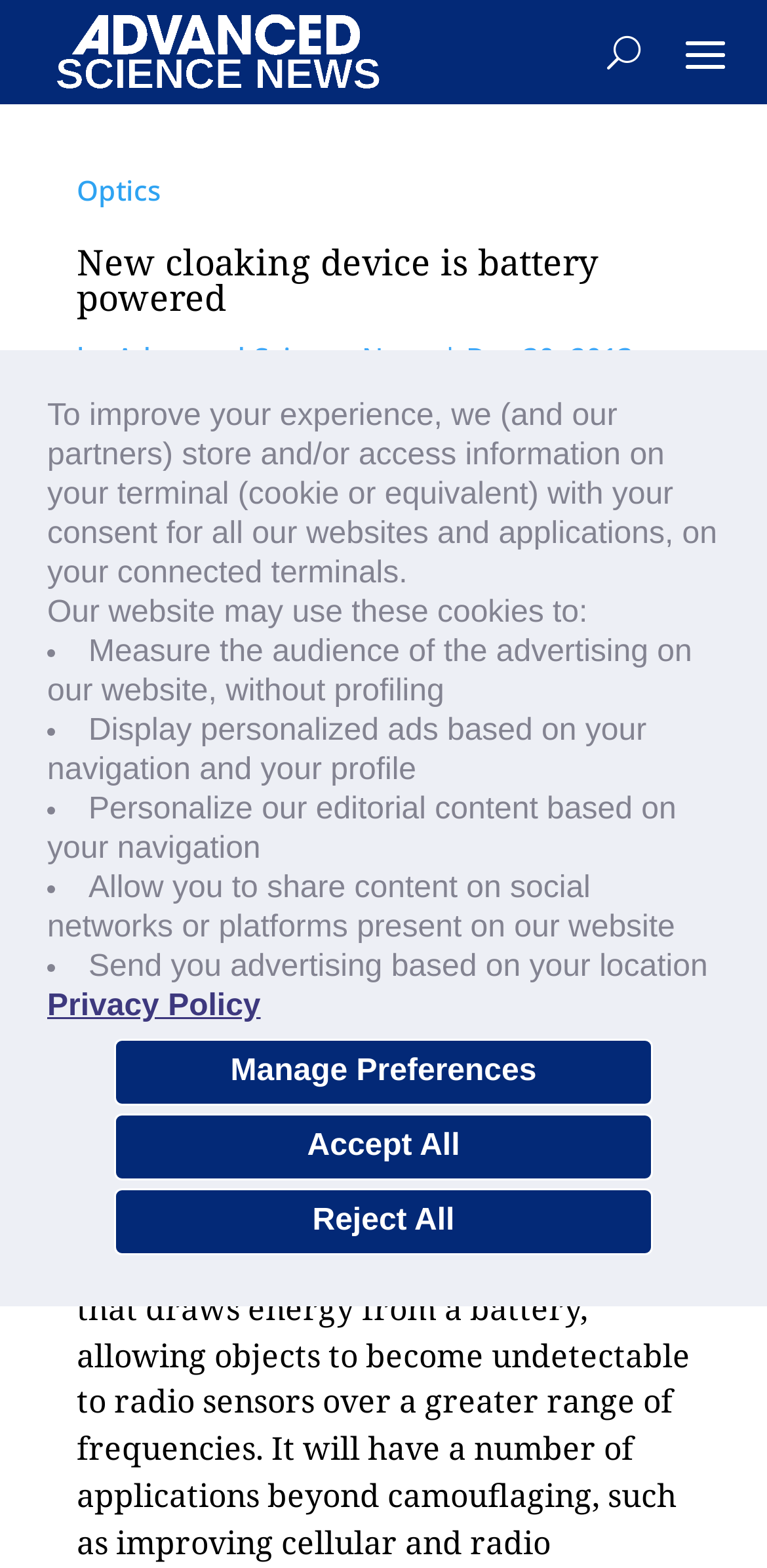Please provide a brief answer to the question using only one word or phrase: 
What is the purpose of the cloaking device?

Not specified